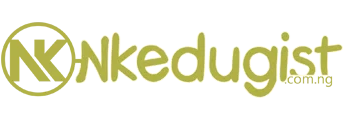Please answer the following question using a single word or phrase: 
What is the primary focus of NkeduGist?

Education and scholarship